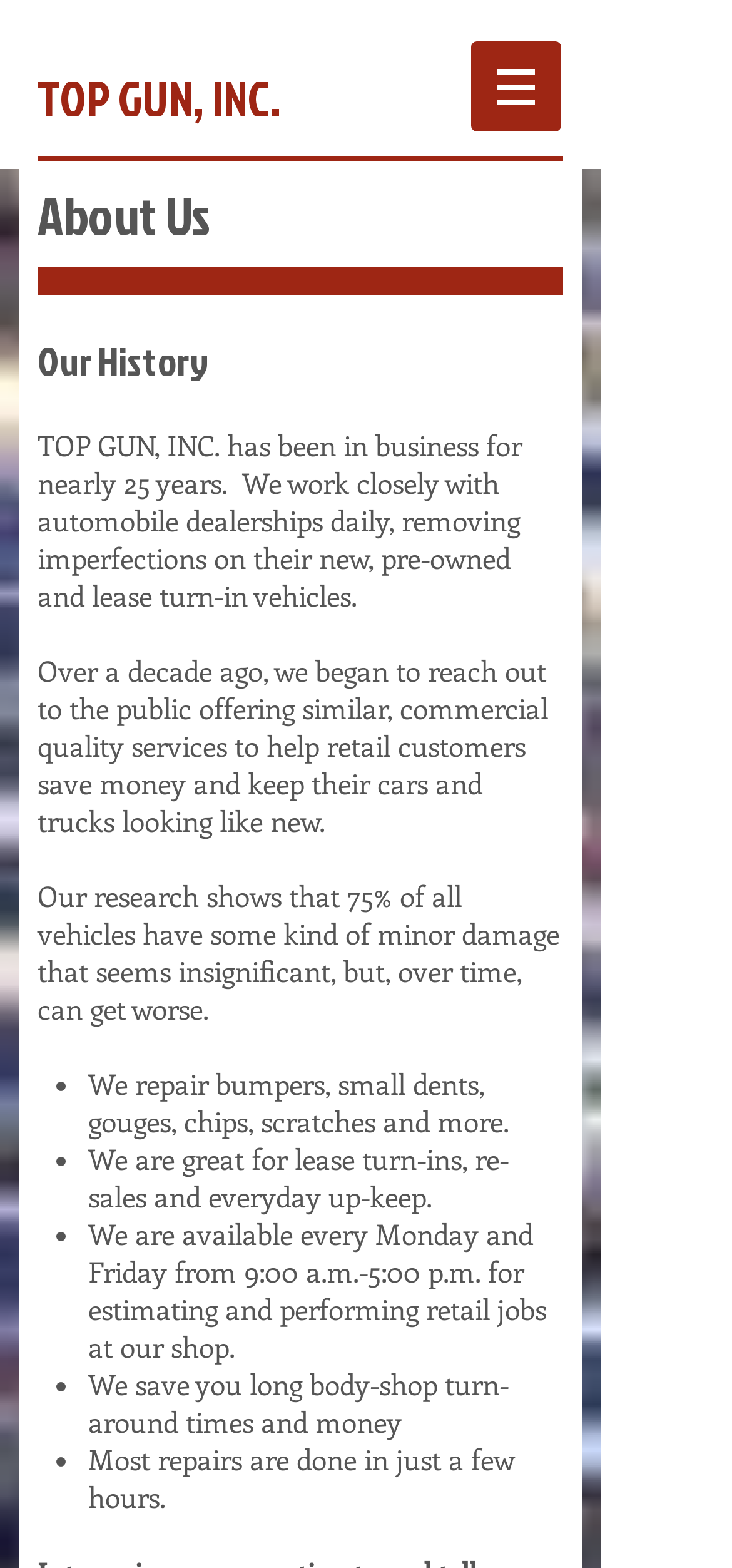Offer a meticulous caption that includes all visible features of the webpage.

The webpage is about Top Gun, Inc., an auto paint company. At the top, there is a heading with the company name, "TOP GUN, INC.", which is also a link. Below it, there is a navigation menu labeled "Site" with a button that has a popup menu. The button is accompanied by a small image.

On the left side of the page, there are three headings: "About Us", "Our History", and a series of paragraphs describing the company's history and services. The text explains that Top Gun, Inc. has been in business for nearly 25 years, working with automobile dealerships to remove imperfections on their vehicles. They also offer similar services to retail customers to help them save money and keep their cars looking like new.

Below the paragraphs, there is a list of services offered by the company, marked with bullet points. The services include repairing bumpers, small dents, gouges, chips, scratches, and more. They are also great for lease turn-ins, re-sales, and everyday upkeep. The list also mentions their availability for estimating and performing retail jobs at their shop on Mondays and Fridays.

The webpage has a clean and organized layout, with clear headings and concise text. The use of bullet points makes it easy to read and understand the services offered by Top Gun, Inc.